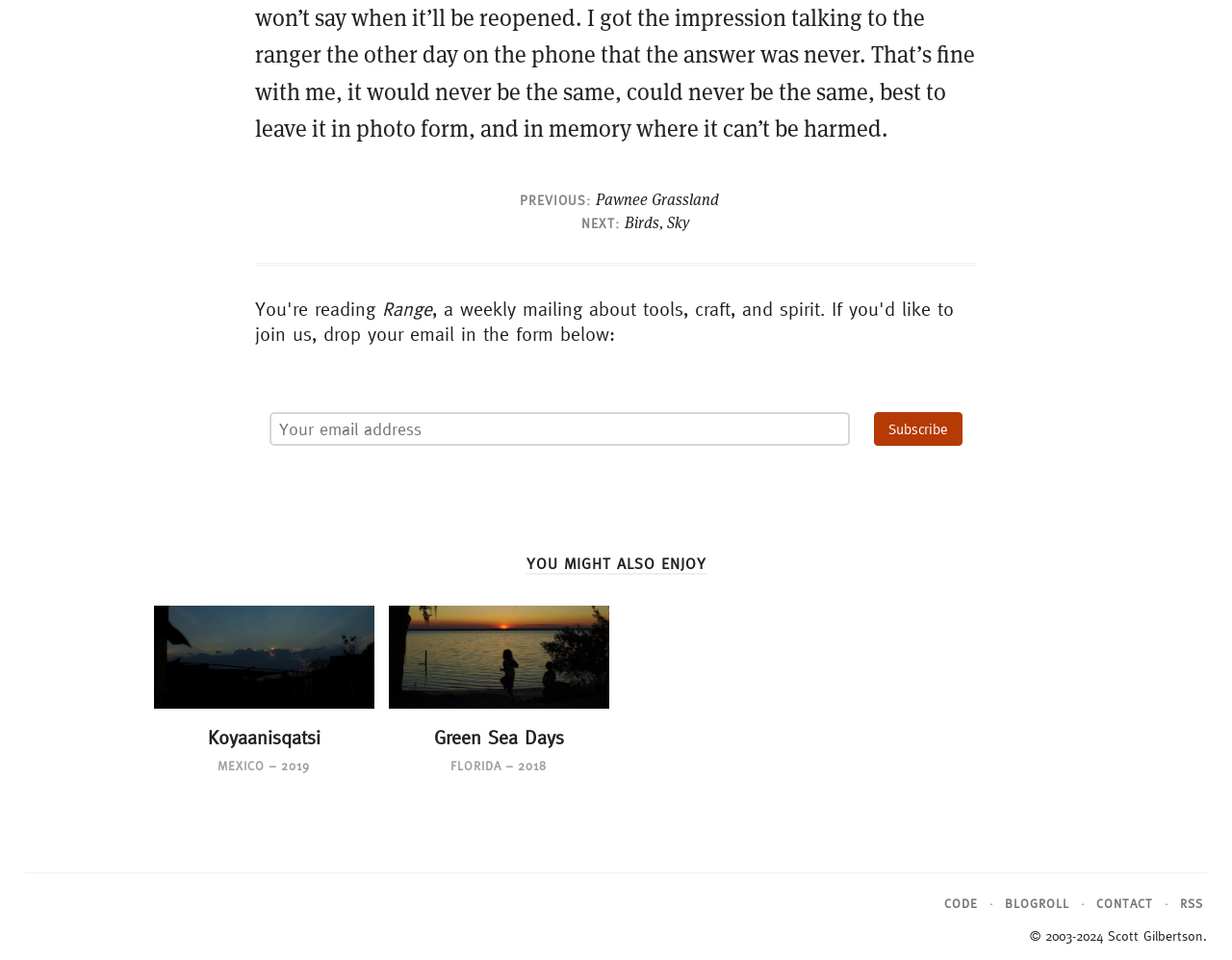Identify the bounding box coordinates of the element to click to follow this instruction: 'Search with the magnifying glass'. Ensure the coordinates are four float values between 0 and 1, provided as [left, top, right, bottom].

None